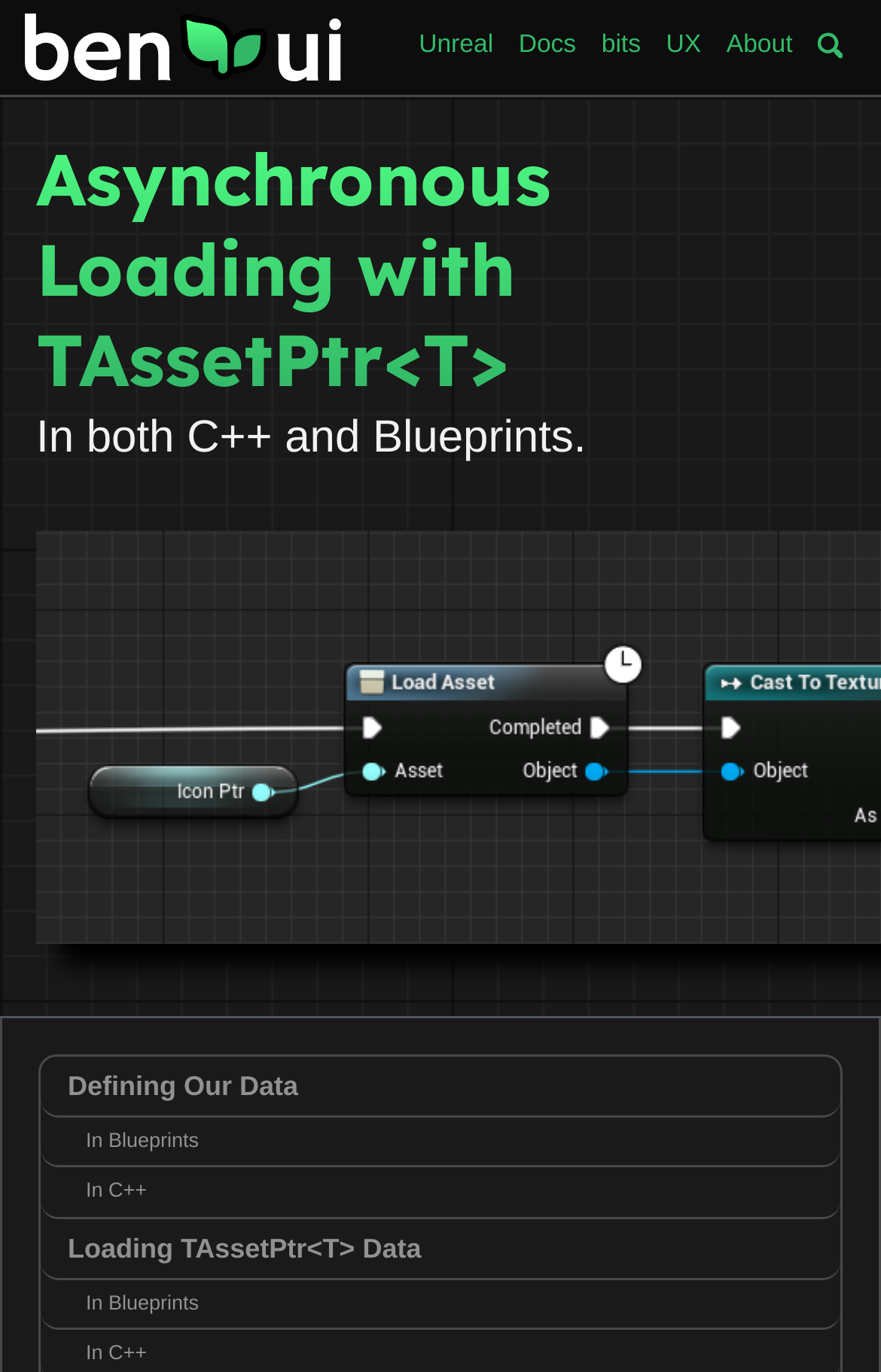Identify the bounding box coordinates for the UI element described as: "bits". The coordinates should be provided as four floats between 0 and 1: [left, top, right, bottom].

[0.683, 0.02, 0.727, 0.048]